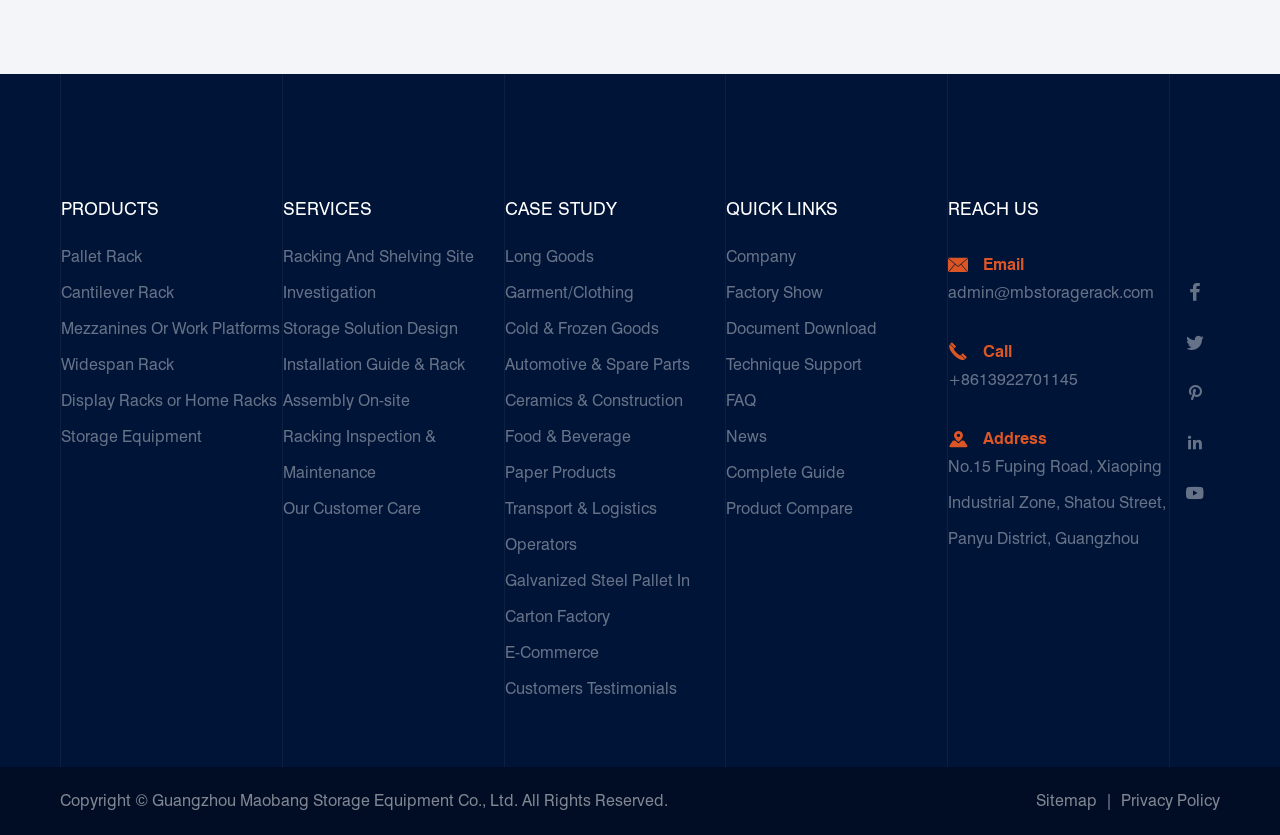Can you specify the bounding box coordinates of the area that needs to be clicked to fulfill the following instruction: "Contact us via Email"?

[0.741, 0.33, 0.913, 0.373]